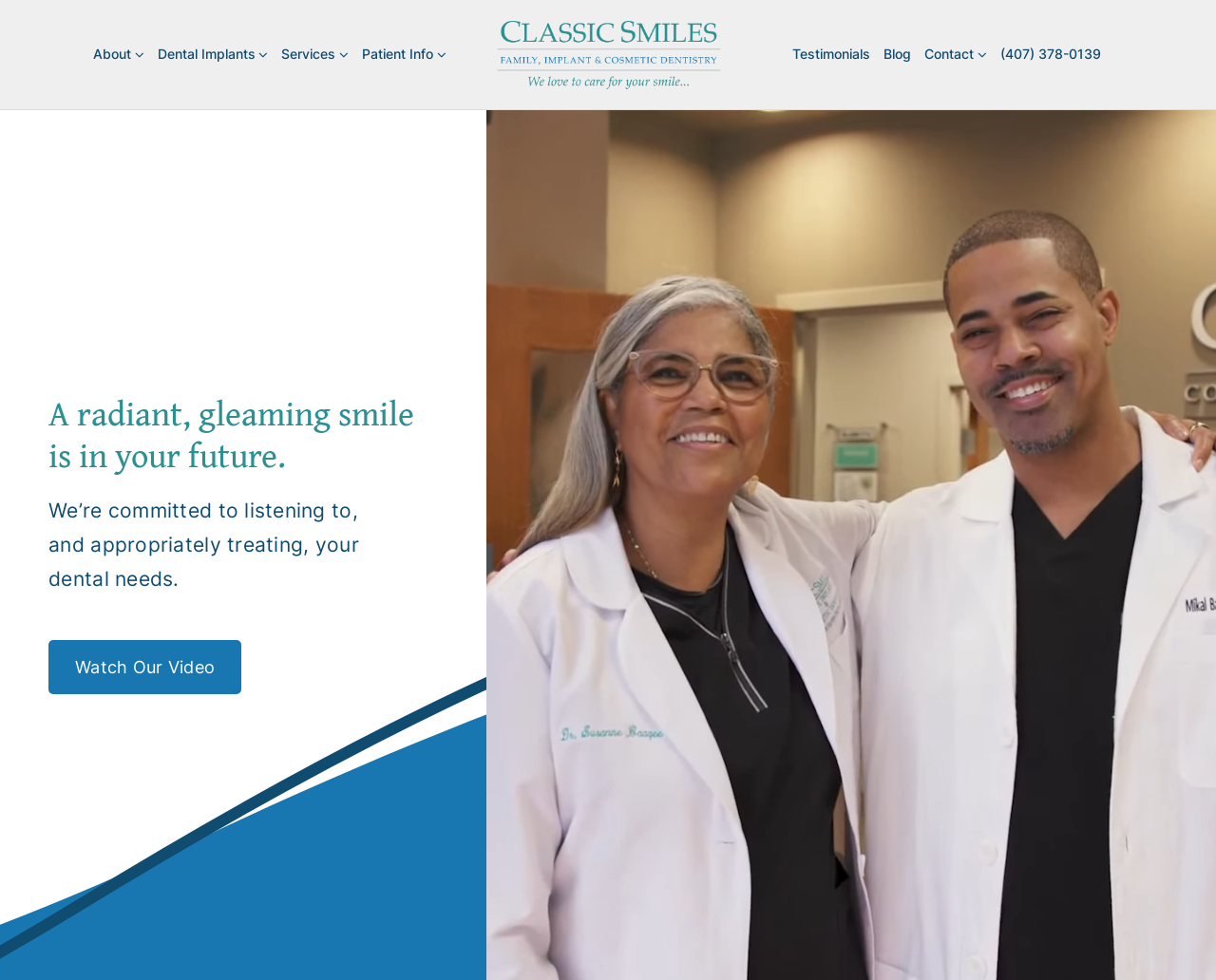Locate the bounding box coordinates of the clickable region necessary to complete the following instruction: "Click Watch Our Video". Provide the coordinates in the format of four float numbers between 0 and 1, i.e., [left, top, right, bottom].

[0.04, 0.653, 0.199, 0.708]